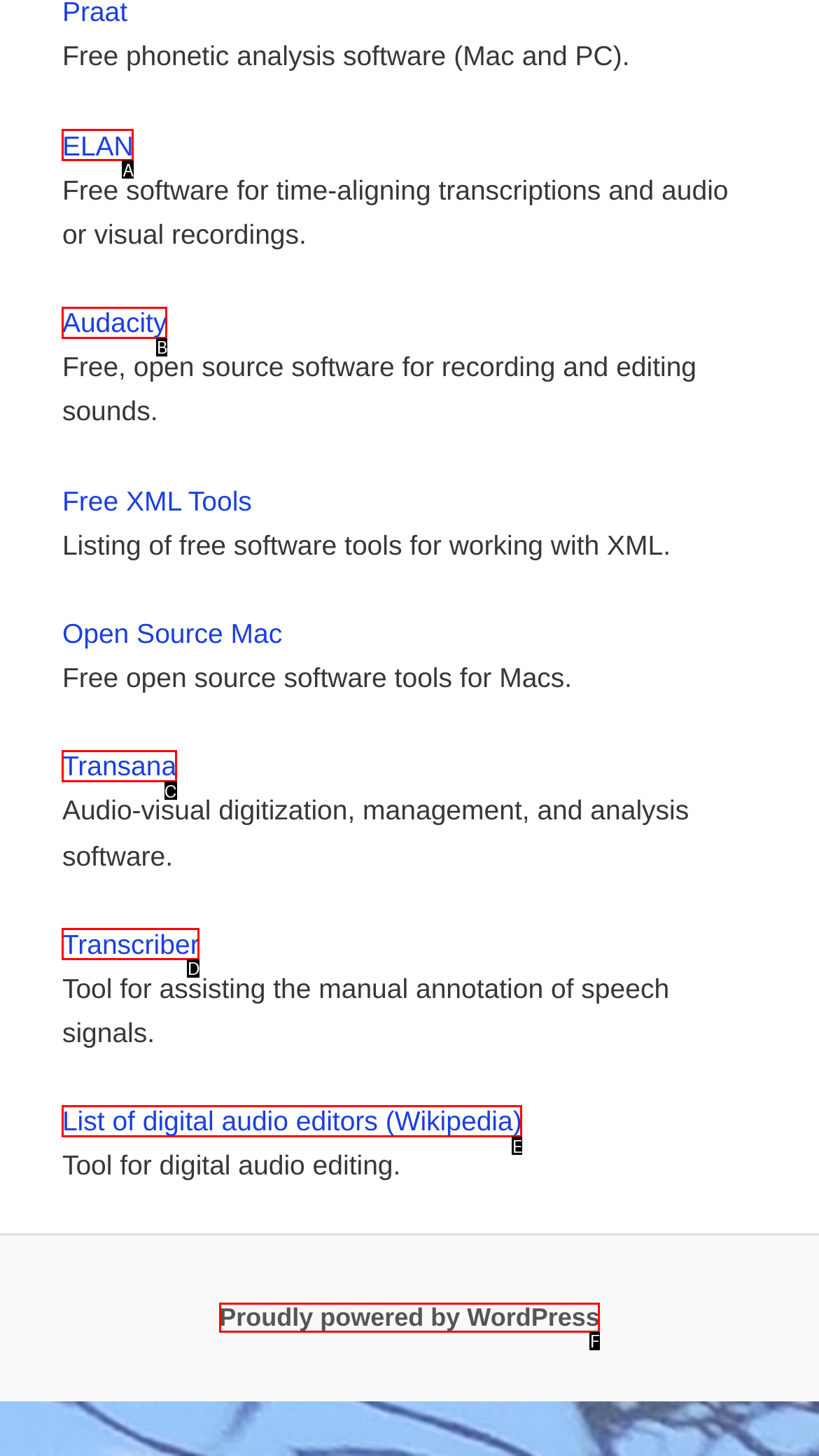Which HTML element among the options matches this description: July 25, 2022? Answer with the letter representing your choice.

None